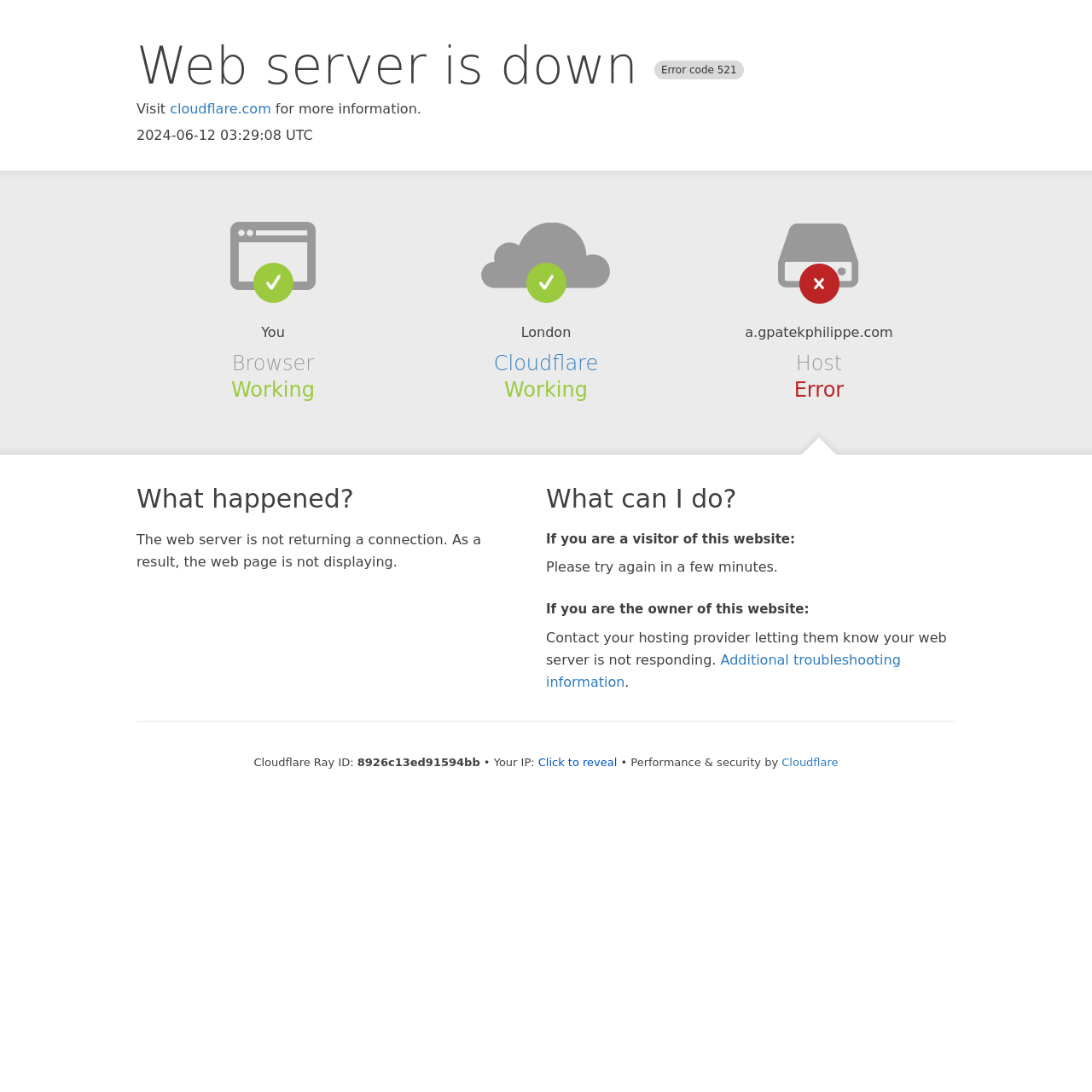Detail the various sections and features present on the webpage.

The webpage appears to be an error page, indicating that the web server is down. At the top, there is a heading that reads "Web server is down Error code 521". Below this heading, there are three lines of text: "Visit cloudflare.com for more information." with a link to cloudflare.com, followed by the current date and time.

On the left side of the page, there are several sections with headings, including "Browser", "Cloudflare", and "Host". Each section contains some brief information, such as the status of the browser, Cloudflare, and the host, which are all indicated as "Working" or "Error".

In the middle of the page, there are two main sections. The first section, headed "What happened?", explains that the web server is not returning a connection, resulting in the webpage not displaying. The second section, headed "What can I do?", provides guidance for visitors and owners of the website. For visitors, it suggests trying again in a few minutes, while for owners, it advises contacting the hosting provider to report the issue.

At the bottom of the page, there is some additional information, including a Cloudflare Ray ID, an IP address, and a button to reveal more information. There is also a link to "Additional troubleshooting information" and a statement indicating that the page is secured by Cloudflare.